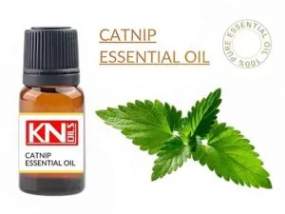Answer the question with a single word or phrase: 
What is the background of the image?

Elegant text